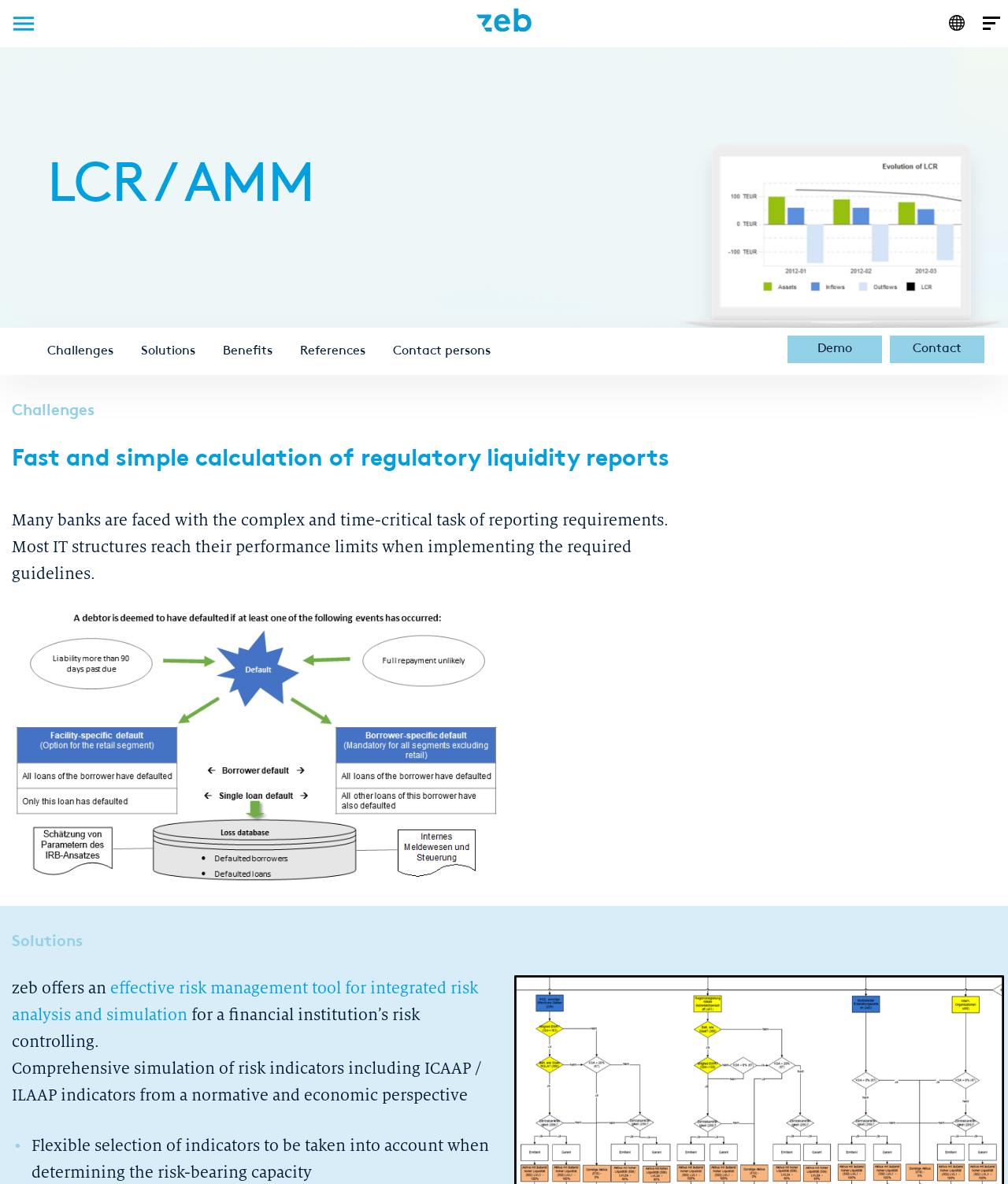Examine the screenshot and answer the question in as much detail as possible: Is there a demo available?

The availability of a demo is indicated by the link 'Demo' with a bounding box of [0.781, 0.283, 0.875, 0.306], which suggests that users can try out the tool before committing to it.